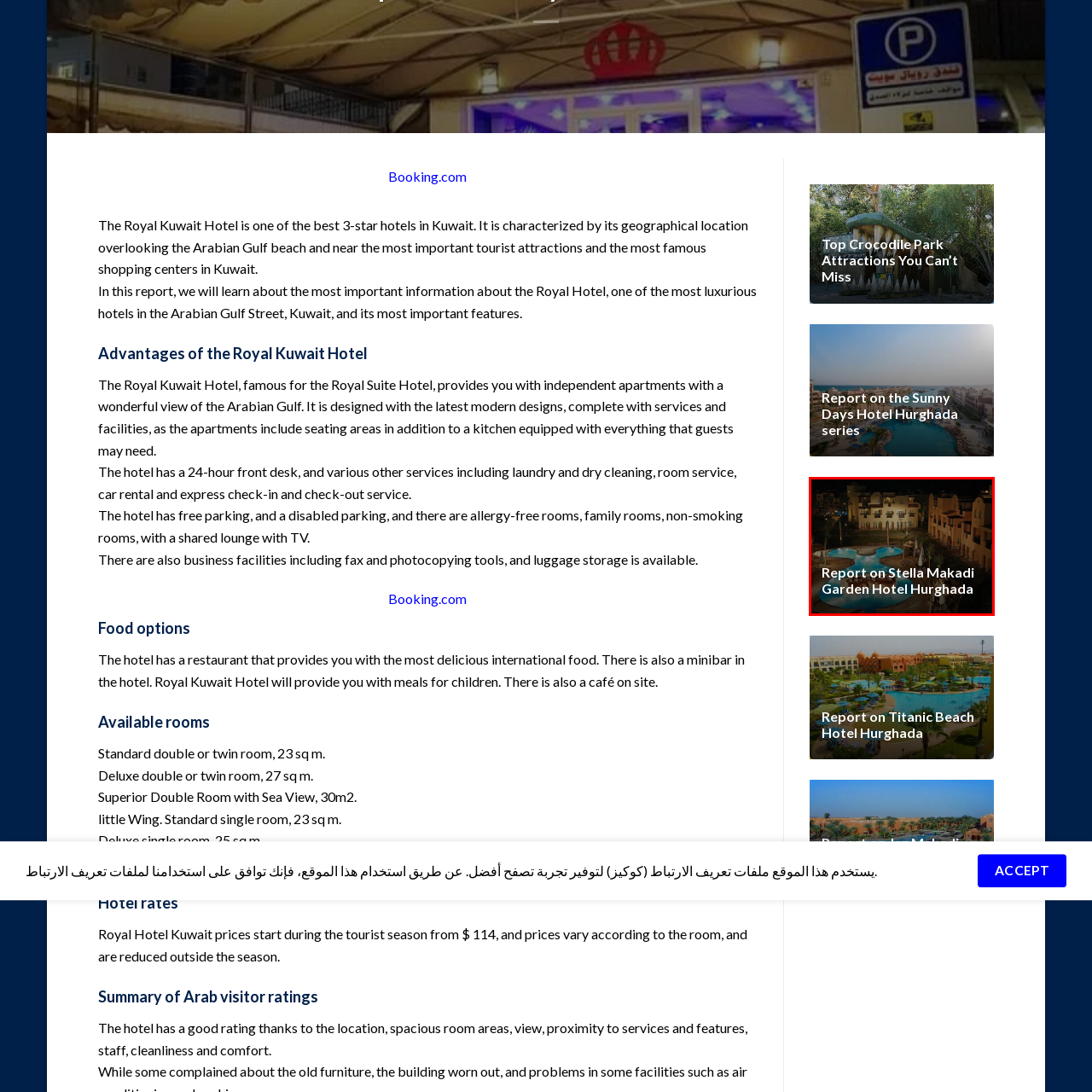Detail the contents of the image within the red outline in an elaborate manner.

The image features an inviting nighttime view of the Stella Makadi Garden Hotel in Hurghada, showcasing its beautifully illuminated architecture surrounding a serene swimming pool area. The tranquil ambiance is enhanced by the soft glow of lights reflecting off the water, emphasizing the hotel’s resort-style appeal. A title at the bottom of the image reads "Report on Stella Makadi Garden Hotel Hurghada," suggesting that this visual accompanies a detailed exploration of the hotel's offerings and amenities. The image effectively captures the essence of relaxation and luxury that guests can expect at this popular destination.